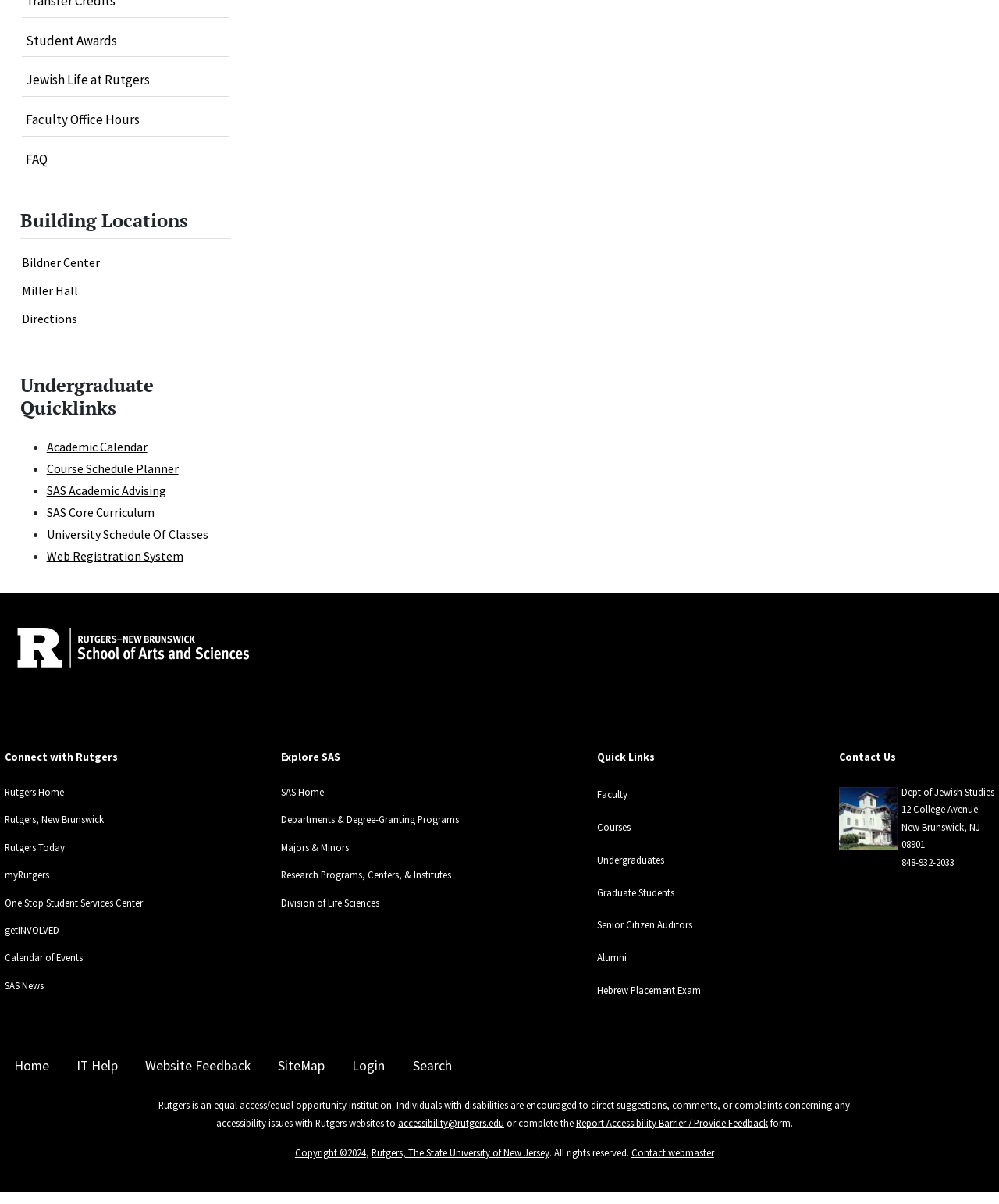Please specify the bounding box coordinates of the clickable region to carry out the following instruction: "Contact the Department of Jewish Studies". The coordinates should be four float numbers between 0 and 1, in the format [left, top, right, bottom].

[0.902, 0.652, 0.995, 0.663]